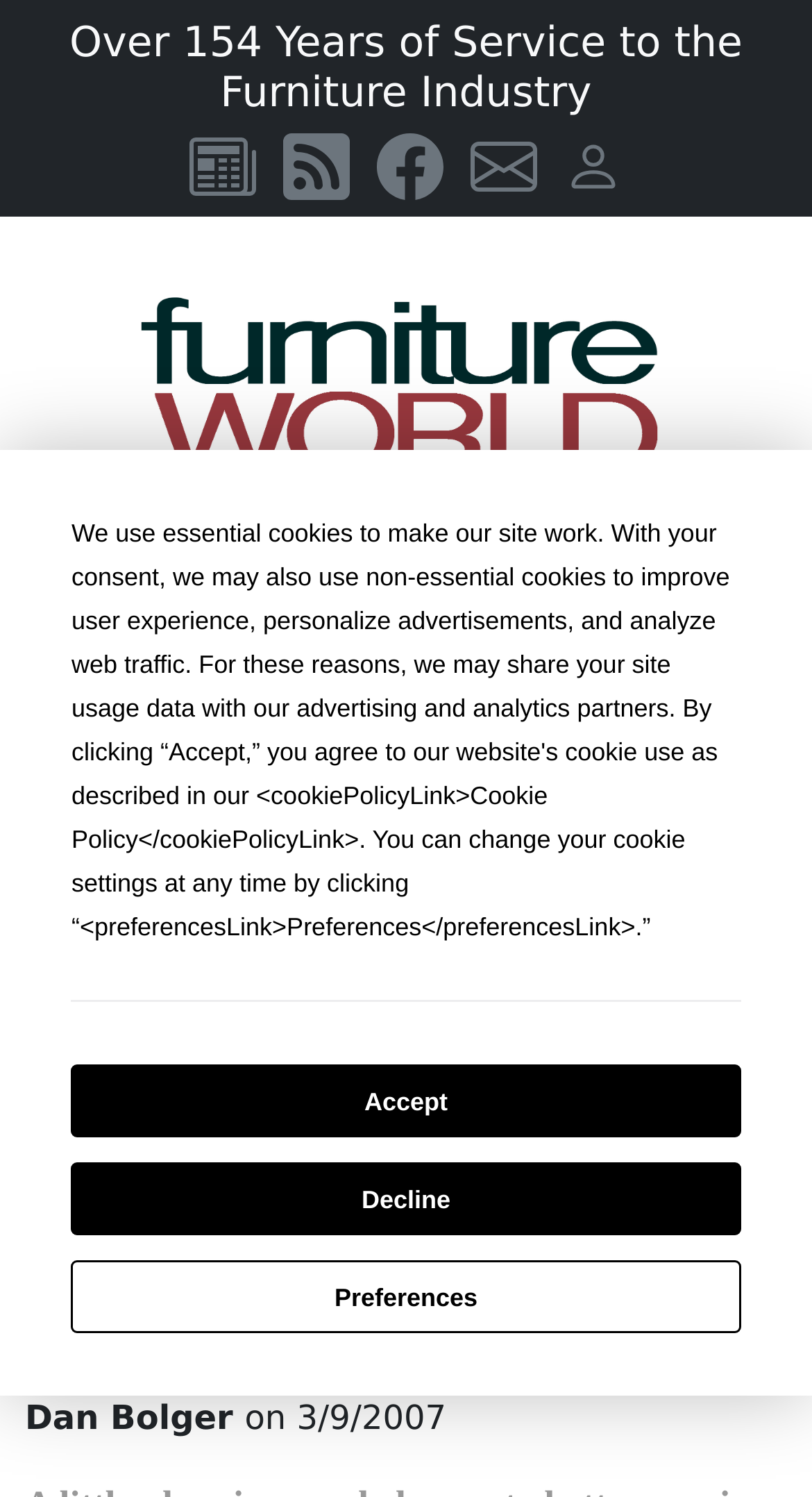Create a detailed summary of all the visual and textual information on the webpage.

The webpage is about Furniture World Magazine, with a focus on preparation and response to disasters. At the top, there is a dialog box for cookie consent with three buttons: "Preferences", "Decline", and "Accept". Below this, there is a heading that reads "Over 154 Years of Service to the Furniture Industry". 

To the right of this heading, there are four links with accompanying images: "Subscribe to Furniture World Magazine", "Use our RSS feed to read our most current furniture industry news", "Like us on Facebook", and "Email Furniture World Magazine". 

Further down, there is a large image of the Furniture World Logo. Below this, there is an advertisement region that takes up most of the width of the page. 

On the left side of the page, there is a navigation menu with a toggle button at the top. Below this, there is a heading that reads "Preparation & Response To Disasters". 

The main content of the page appears to be an article with the title "Preparation & Response To Disasters" and the author "Dan Bolger" dated "3/9/2007". 

On the right side of the page, there is a section with a heading that reads "Sign up for Furniture Industry News!". This section contains an image, a paragraph of text describing the benefits of signing up, and a dropdown menu to select a primary business type. There are two options: "Retail List" and "Manufacturer/Importer/ Industry Supplier".